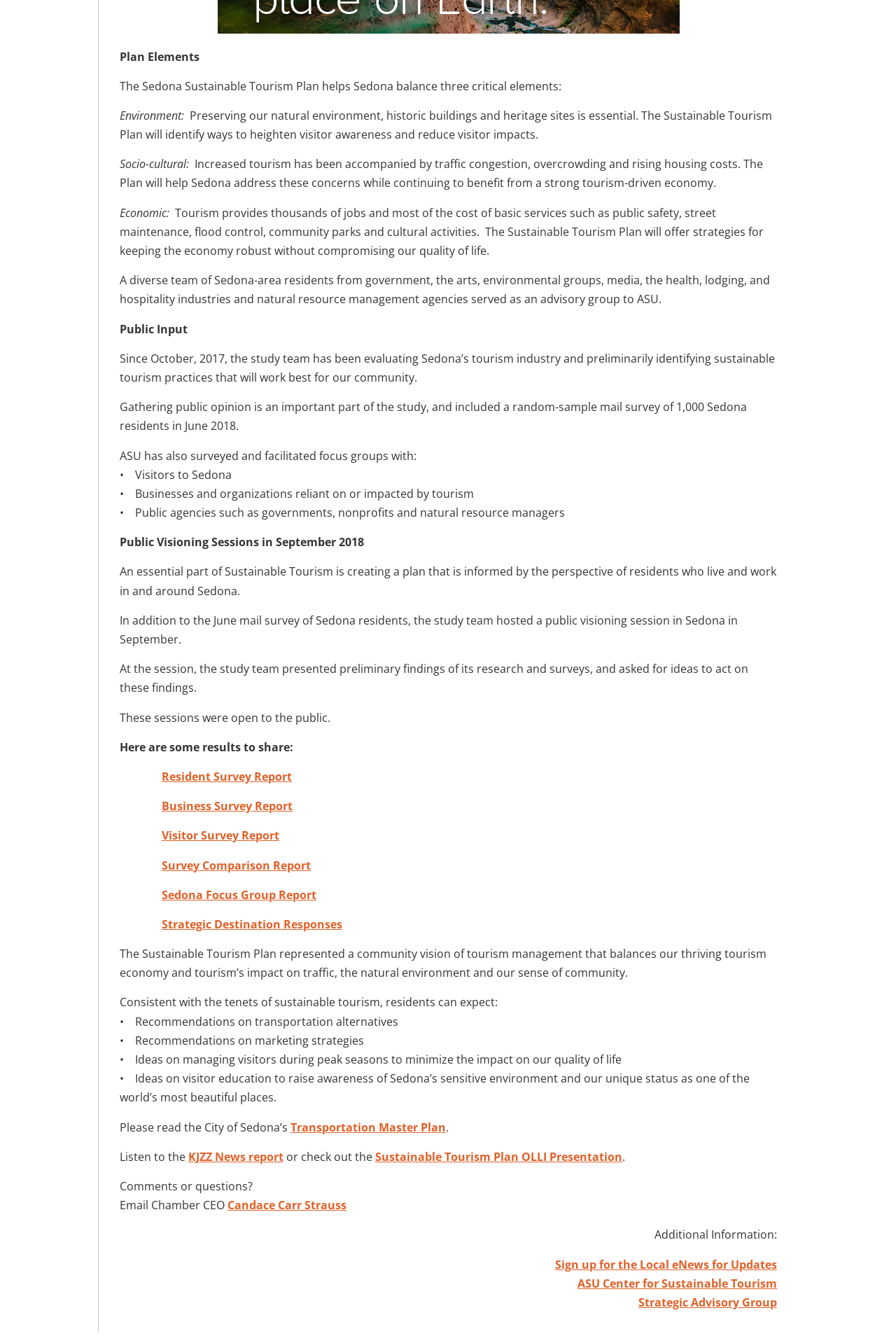Please provide a comprehensive answer to the question below using the information from the image: How many survey reports are available on the webpage?

The webpage provides links to four survey reports, namely Resident Survey Report, Business Survey Report, Visitor Survey Report, and Survey Comparison Report. These links are located in the middle of the webpage.